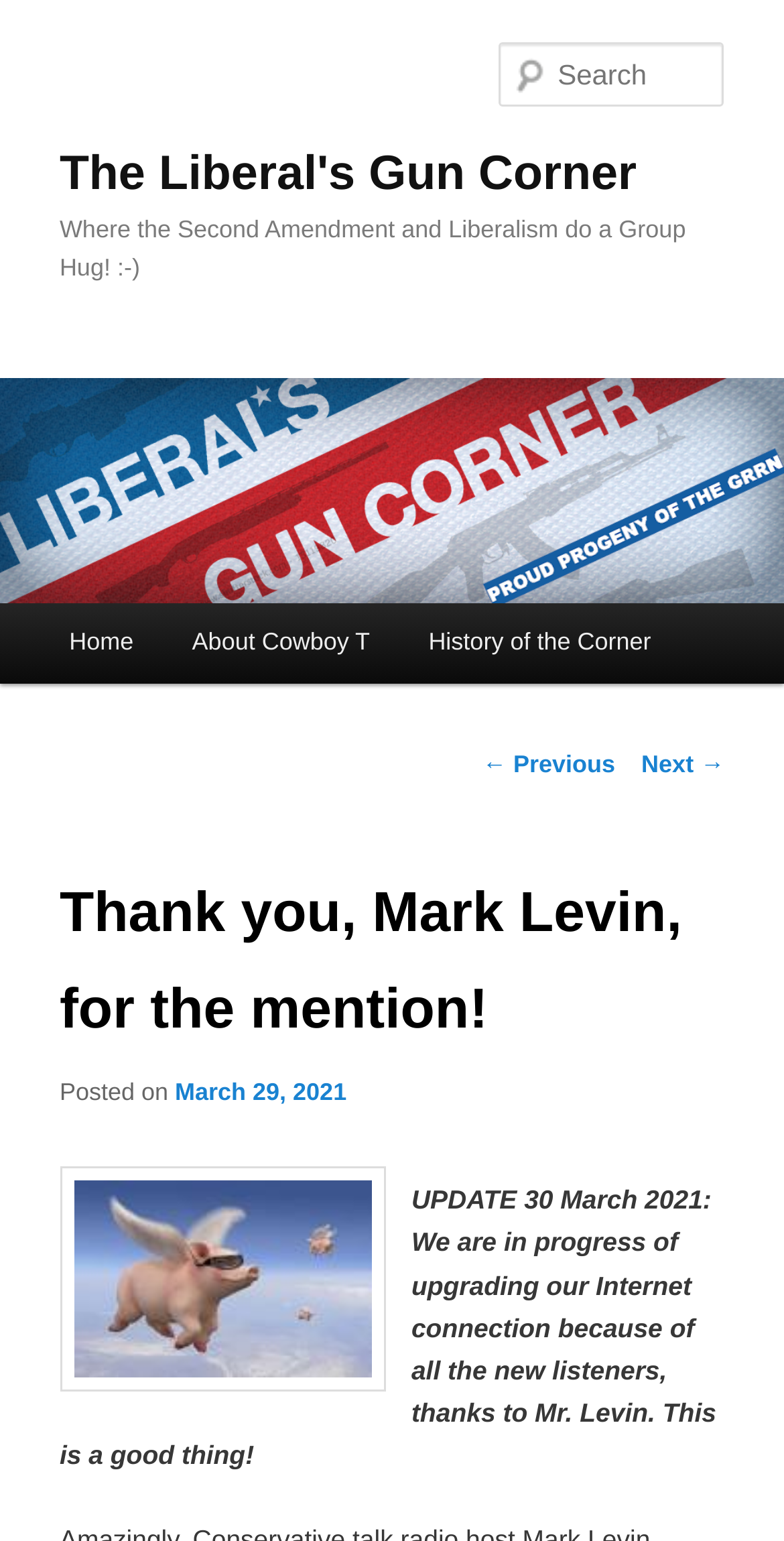Identify the bounding box coordinates for the element that needs to be clicked to fulfill this instruction: "Go to the home page". Provide the coordinates in the format of four float numbers between 0 and 1: [left, top, right, bottom].

[0.051, 0.392, 0.208, 0.444]